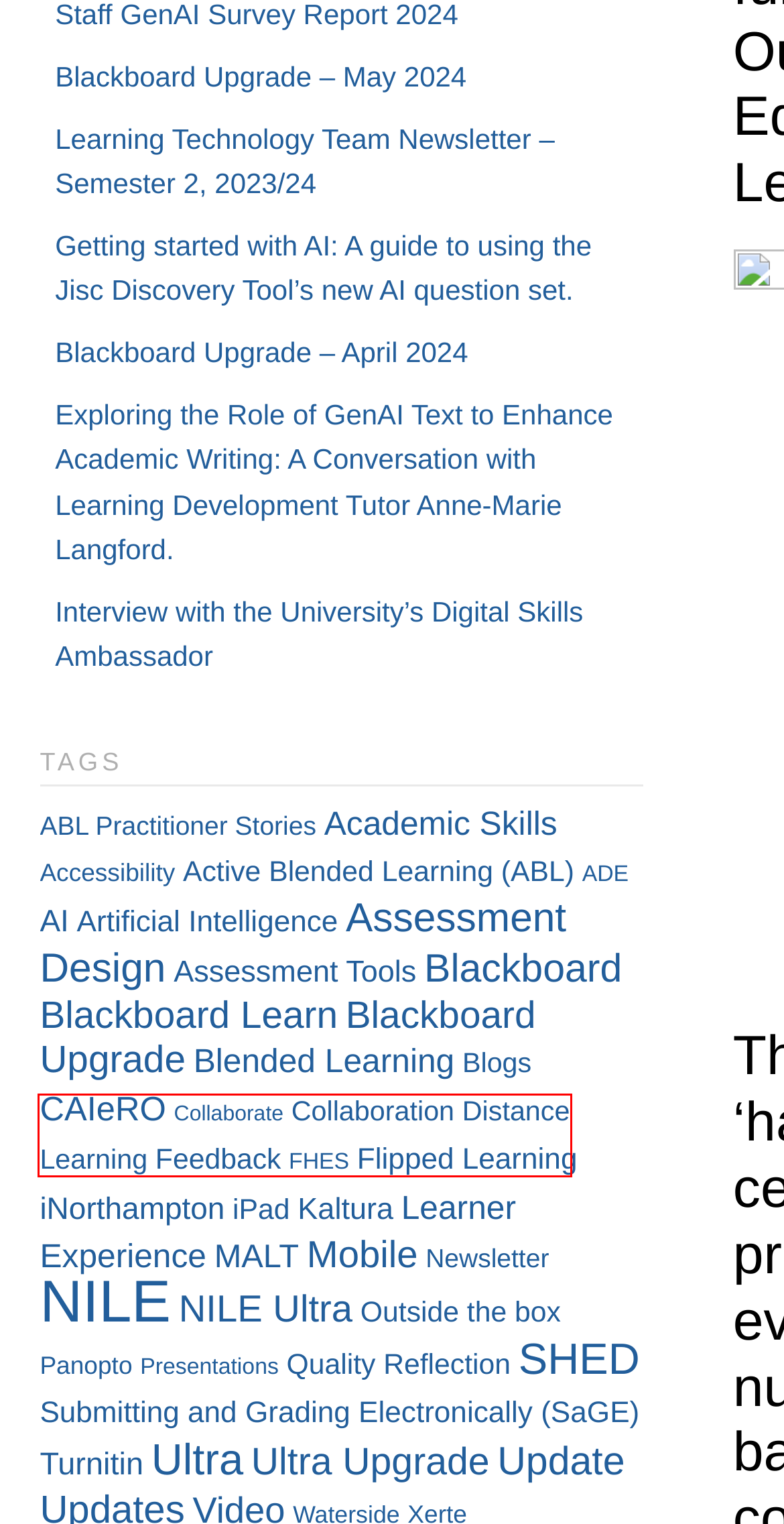You see a screenshot of a webpage with a red bounding box surrounding an element. Pick the webpage description that most accurately represents the new webpage after interacting with the element in the red bounding box. The options are:
A. Learner Experience Archives - Learning Technology Blog
B. Quality Archives - Learning Technology Blog
C. SHED Archives - Learning Technology Blog
D. MALT Archives - Learning Technology Blog
E. Distance Learning Archives - Learning Technology Blog
F. Flipped Learning Archives - Learning Technology Blog
G. Blended Learning Archives - Learning Technology Blog
H. AI Archives - Learning Technology Blog

E